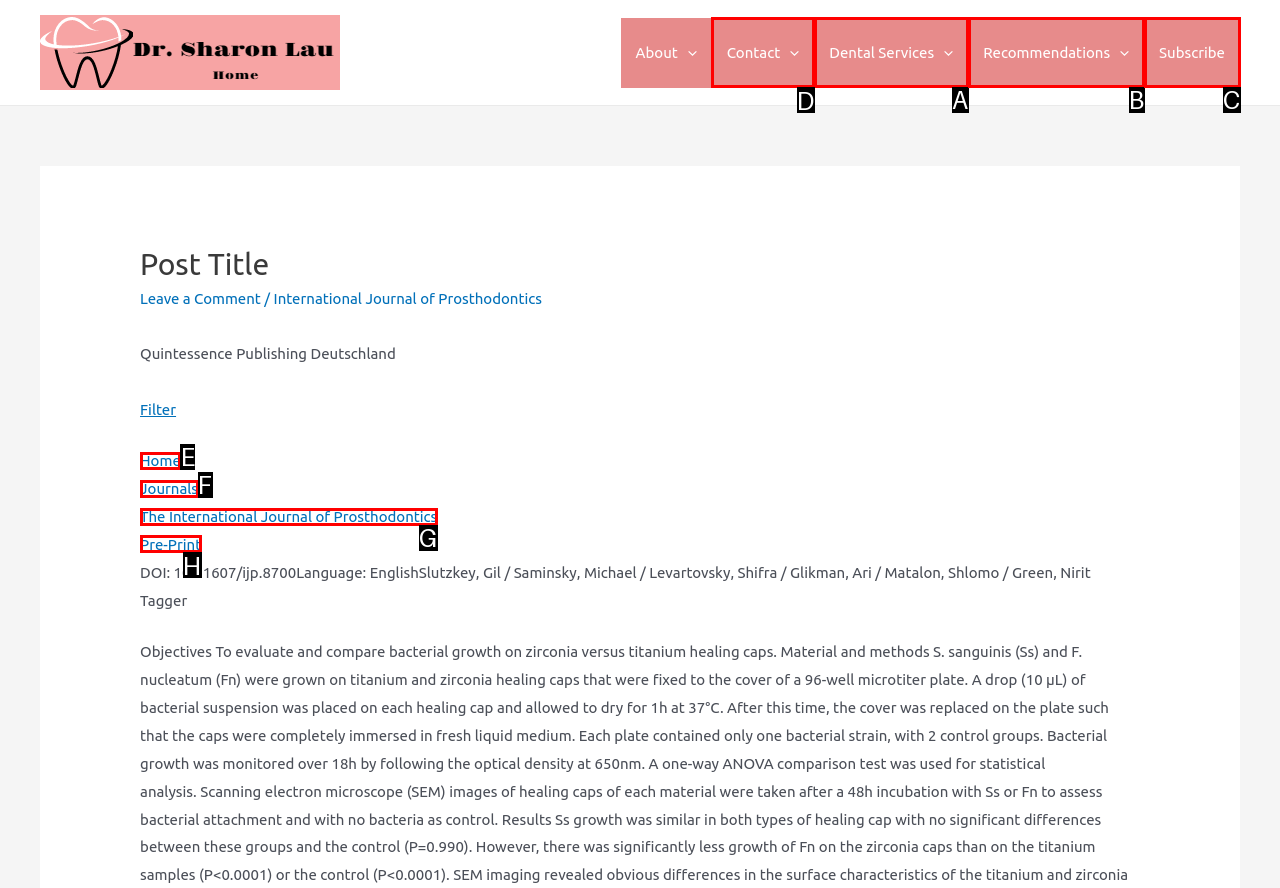For the given instruction: Click on the 'Contact' link, determine which boxed UI element should be clicked. Answer with the letter of the corresponding option directly.

D